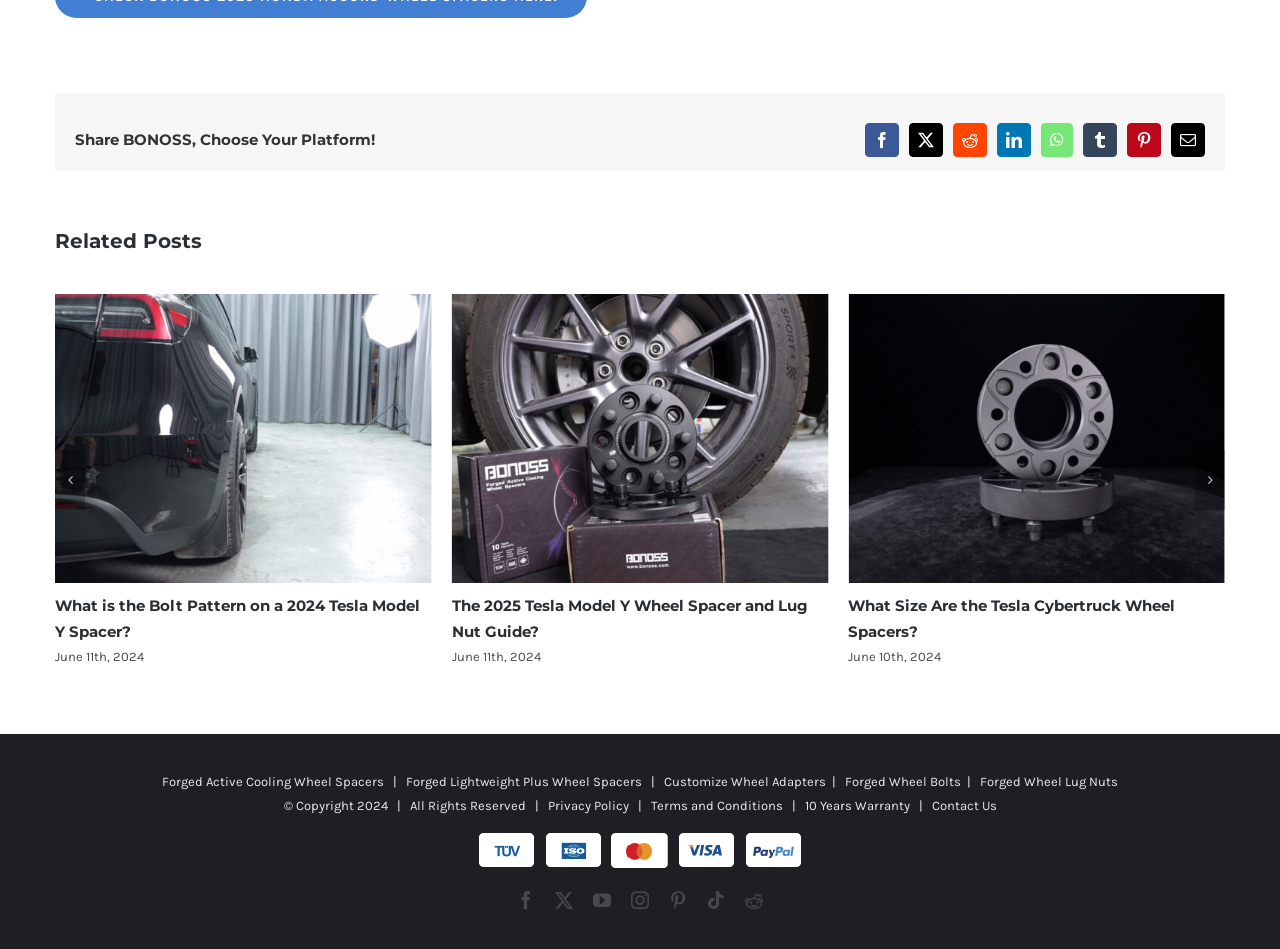What type of content is displayed in the middle section of the webpage?
Answer the question with a thorough and detailed explanation.

The middle section of the webpage displays related posts, which are articles or blog posts related to wheel spacers and lug nuts. Each post has a title, an image, and a date, and users can click on the title to read the full post.